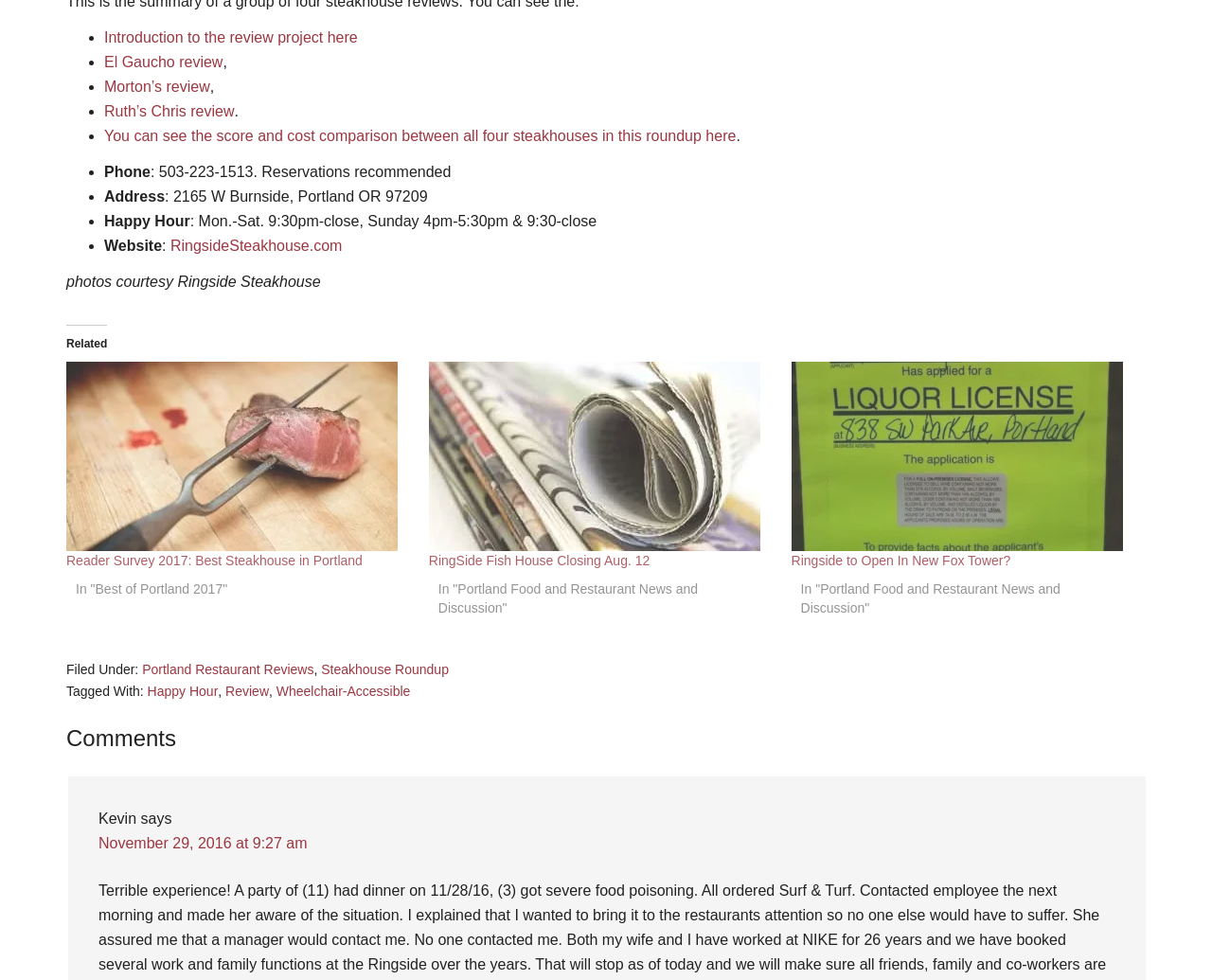Using the provided element description, identify the bounding box coordinates as (top-left x, top-left y, bottom-right x, bottom-right y). Ensure all values are between 0 and 1. Description: Happy Hour

[0.122, 0.697, 0.18, 0.713]